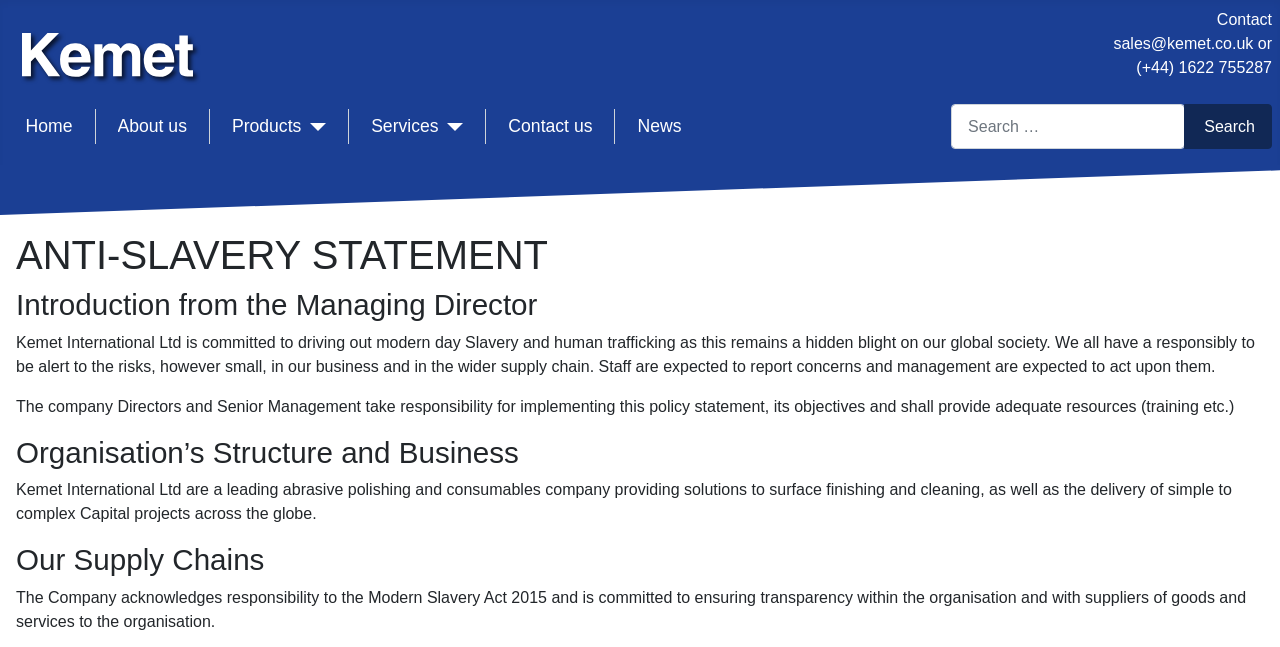How can users contact the company?
Using the image as a reference, answer the question in detail.

The webpage provides contact information, including an email address 'sales@kemet.co.uk' and a phone number '(+44) 1622 755287', which suggests that users can contact the company via email or phone.